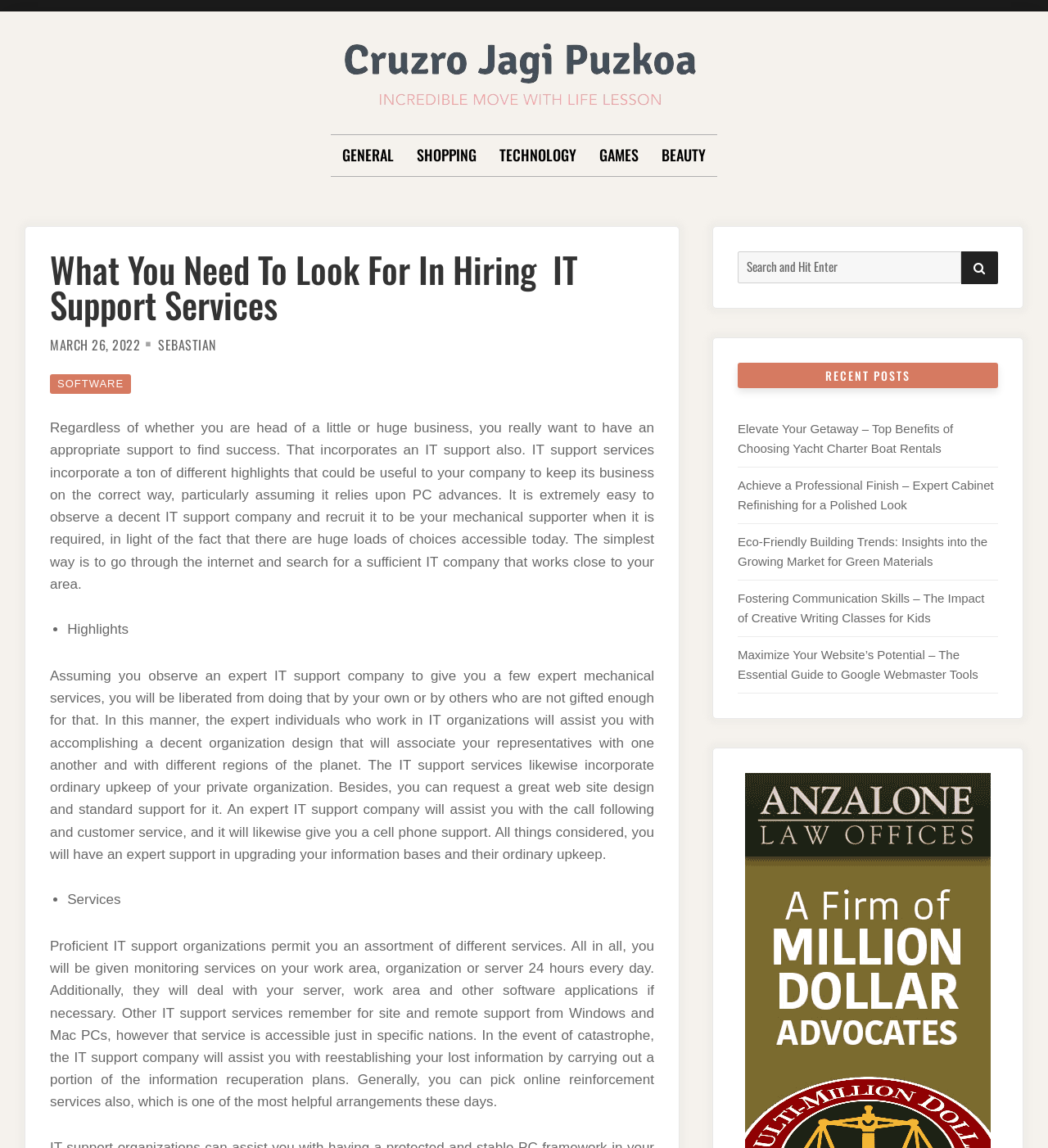What is one way to restore lost data according to the article?
Based on the image, answer the question in a detailed manner.

The article mentions that in the event of a disaster, an IT support company can assist with restoring lost data by implementing information recovery plans, as stated in the paragraph that discusses the services provided by IT support companies.